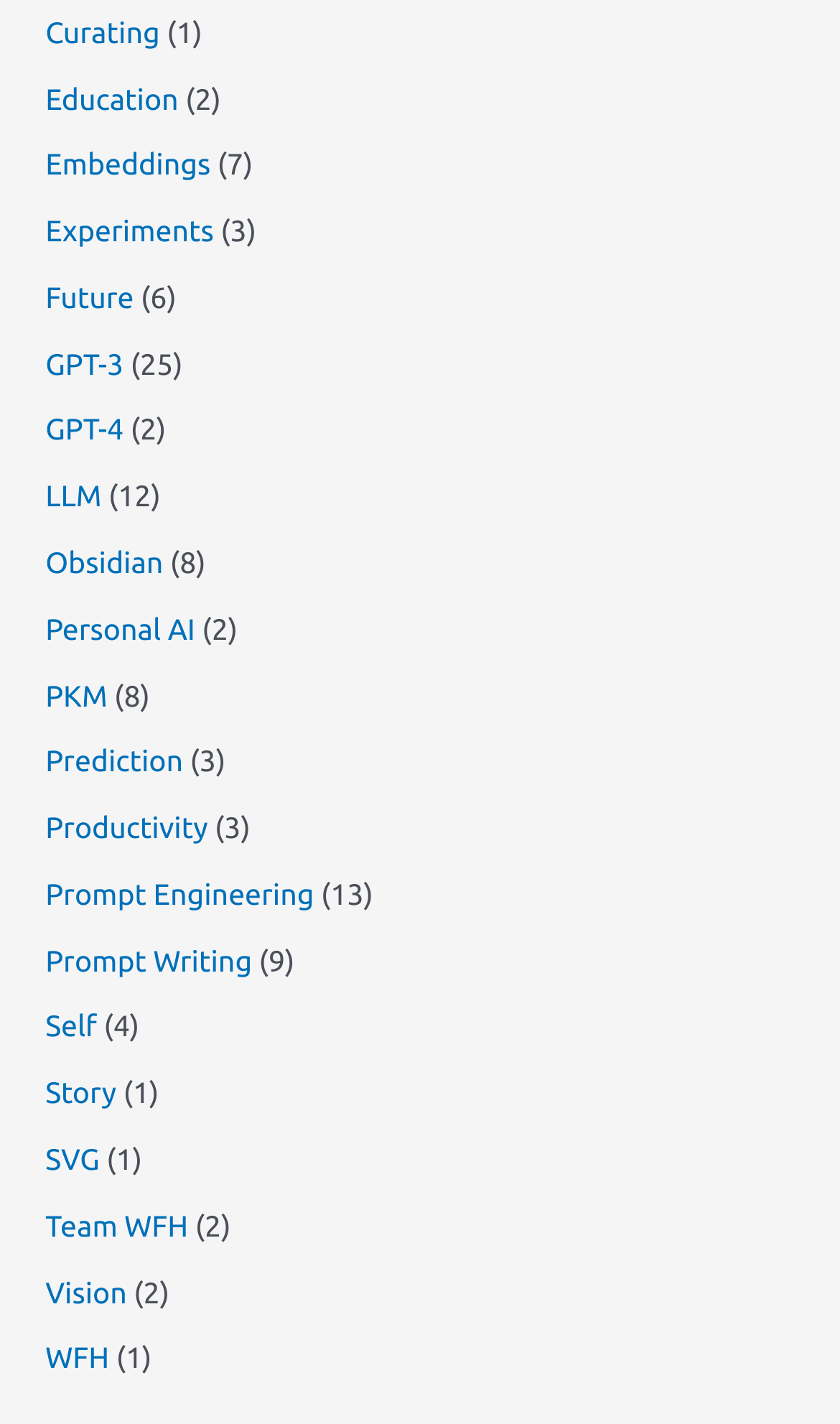Please identify the coordinates of the bounding box that should be clicked to fulfill this instruction: "Click on Curating".

[0.054, 0.01, 0.19, 0.034]